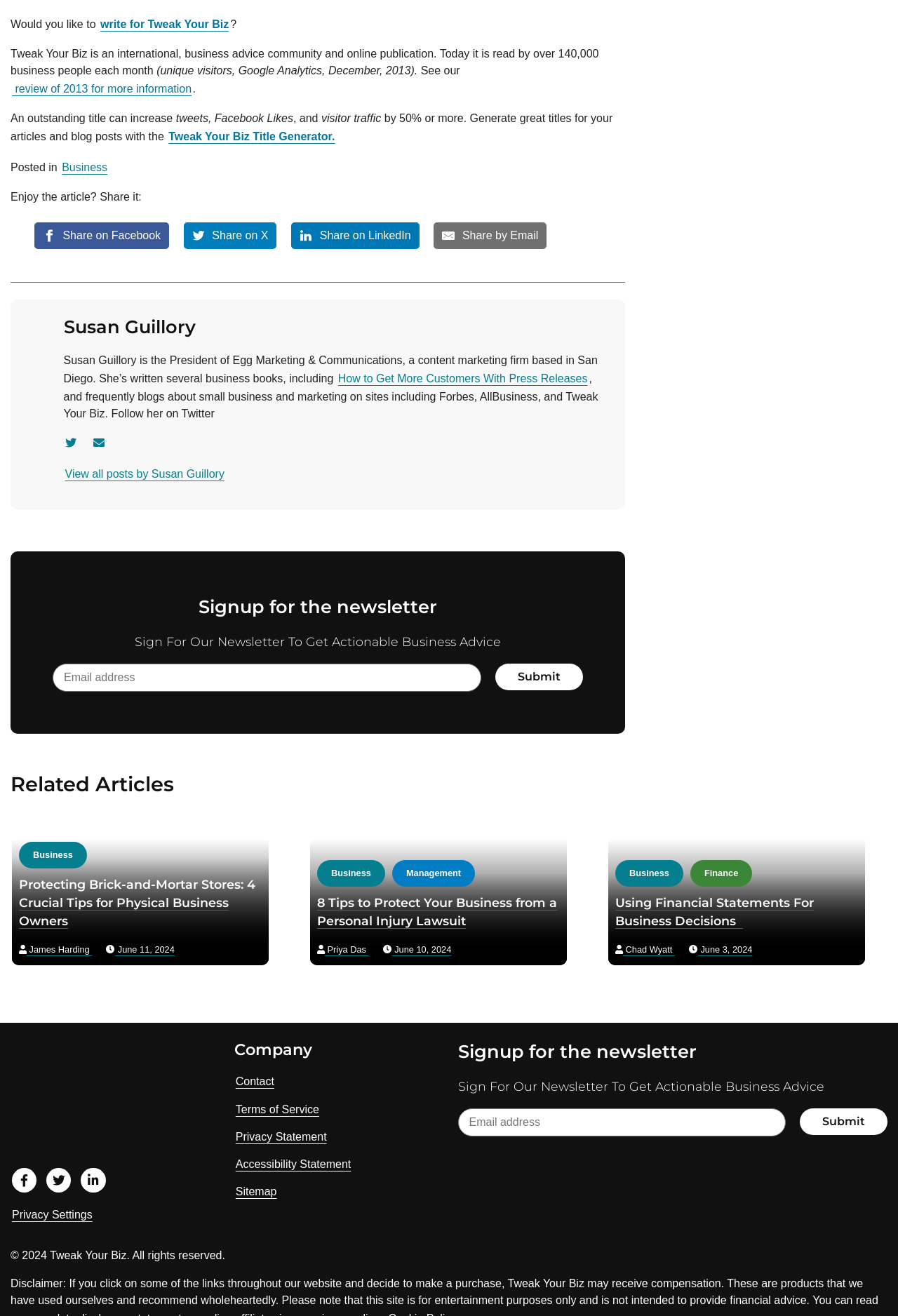Pinpoint the bounding box coordinates of the clickable area necessary to execute the following instruction: "Follow Susan Guillory on Twitter". The coordinates should be given as four float numbers between 0 and 1, namely [left, top, right, bottom].

[0.071, 0.329, 0.086, 0.344]